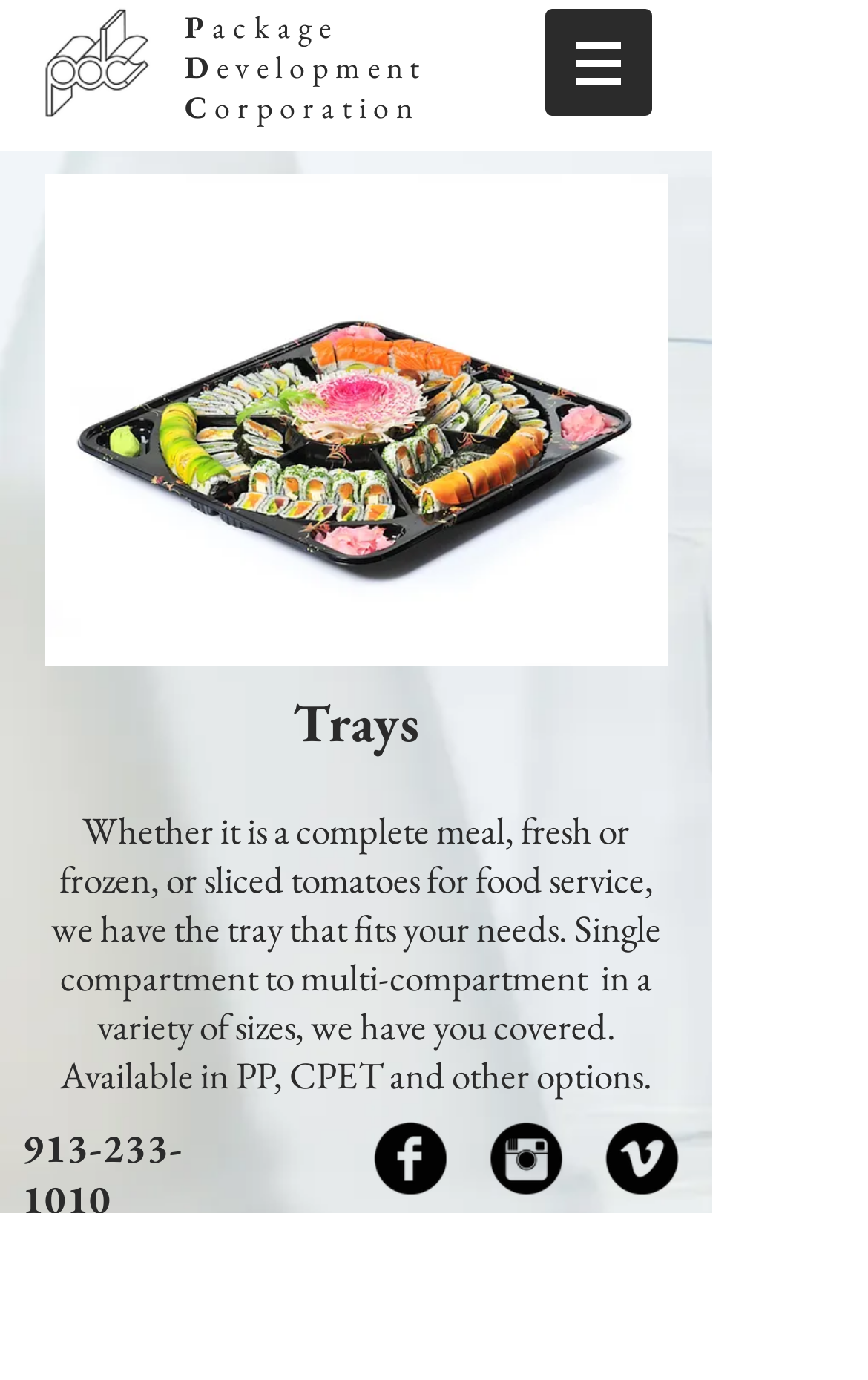Using the format (top-left x, top-left y, bottom-right x, bottom-right y), and given the element description, identify the bounding box coordinates within the screenshot: aria-label="Facebook Black Round"

[0.431, 0.813, 0.515, 0.866]